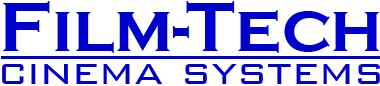Give a detailed explanation of what is happening in the image.

The image features the logo of Film-Tech Cinema Systems, prominently displayed in a bold blue font. The design showcases the name "FILM-TECH" in uppercase letters, with "CINEMA SYSTEMS" placed directly beneath in a slightly smaller typeface. This logo represents a company known for its dedication to providing cinema technologies, including projectors and other related accessories. The clean and professional look of the logo reflects the brand's focus on innovation and quality in the film industry, making it easily recognizable in various media and marketing materials.